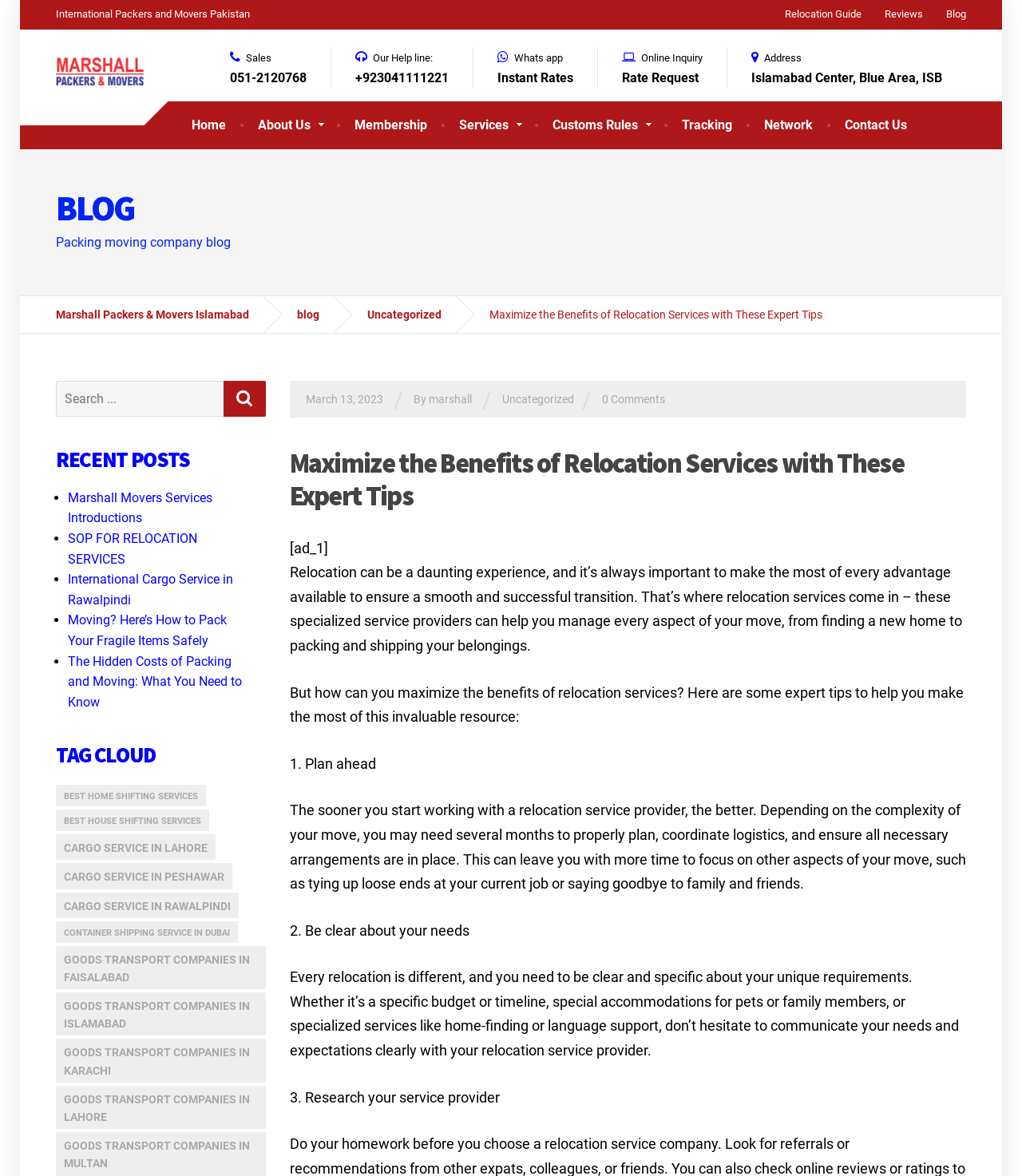Elaborate on the information and visuals displayed on the webpage.

This webpage is about Marshall Packers & Movers Islamabad, an international packers and movers company. At the top, there is a header section with the company name and a navigation menu with links to "Relocation Guide", "Reviews", and "Blog". Below the header, there is a logo of the company and a main navigation menu with links to "Home", "About Us", "Membership", "Services", "Customs Rules", "Tracking", "Network", and "Contact Us".

On the left side, there are several links and contact information, including a sales phone number, a help line, WhatsApp instant rates, and an online inquiry rate request. Below these links, there is an address section with the company's Islamabad center location.

The main content of the webpage is a blog post titled "Maximize the Benefits of Relocation Services with These Expert Tips". The post has a brief introduction, followed by three expert tips on how to maximize the benefits of relocation services. The tips are: planning ahead, being clear about your needs, and researching your service provider. Each tip has a brief explanation and some supporting text.

On the right side, there is a search bar and a section titled "RECENT POSTS" with links to five recent blog posts. Below the recent posts, there is a "TAG CLOUD" section with links to various tags, including "best home shifting services", "best house shifting services", and "cargo service in lahore".

Overall, the webpage provides information about the company and its relocation services, as well as useful tips and resources for individuals planning to relocate.